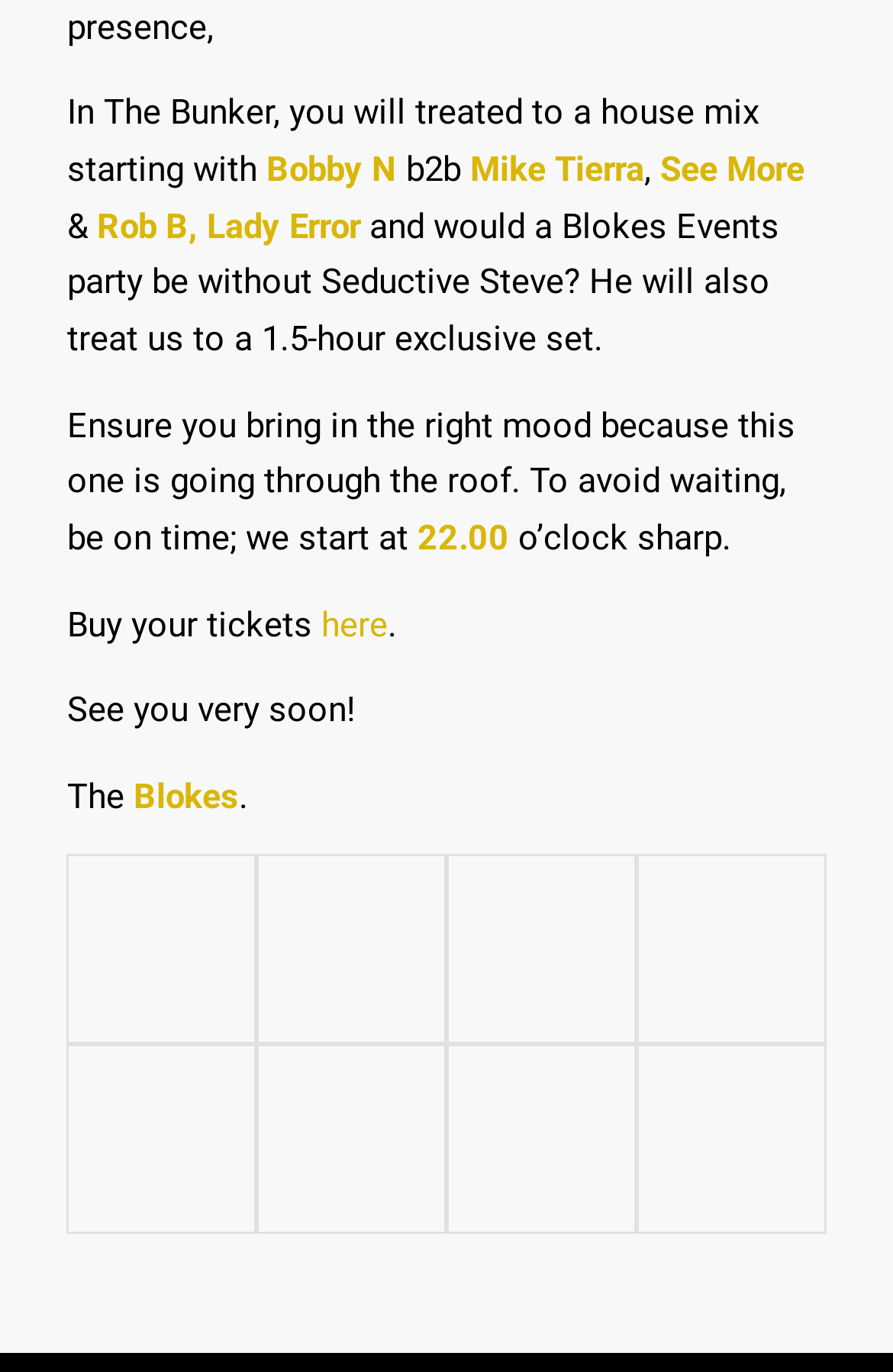What is the name of the party organizer?
Refer to the image and provide a one-word or short phrase answer.

Blokes